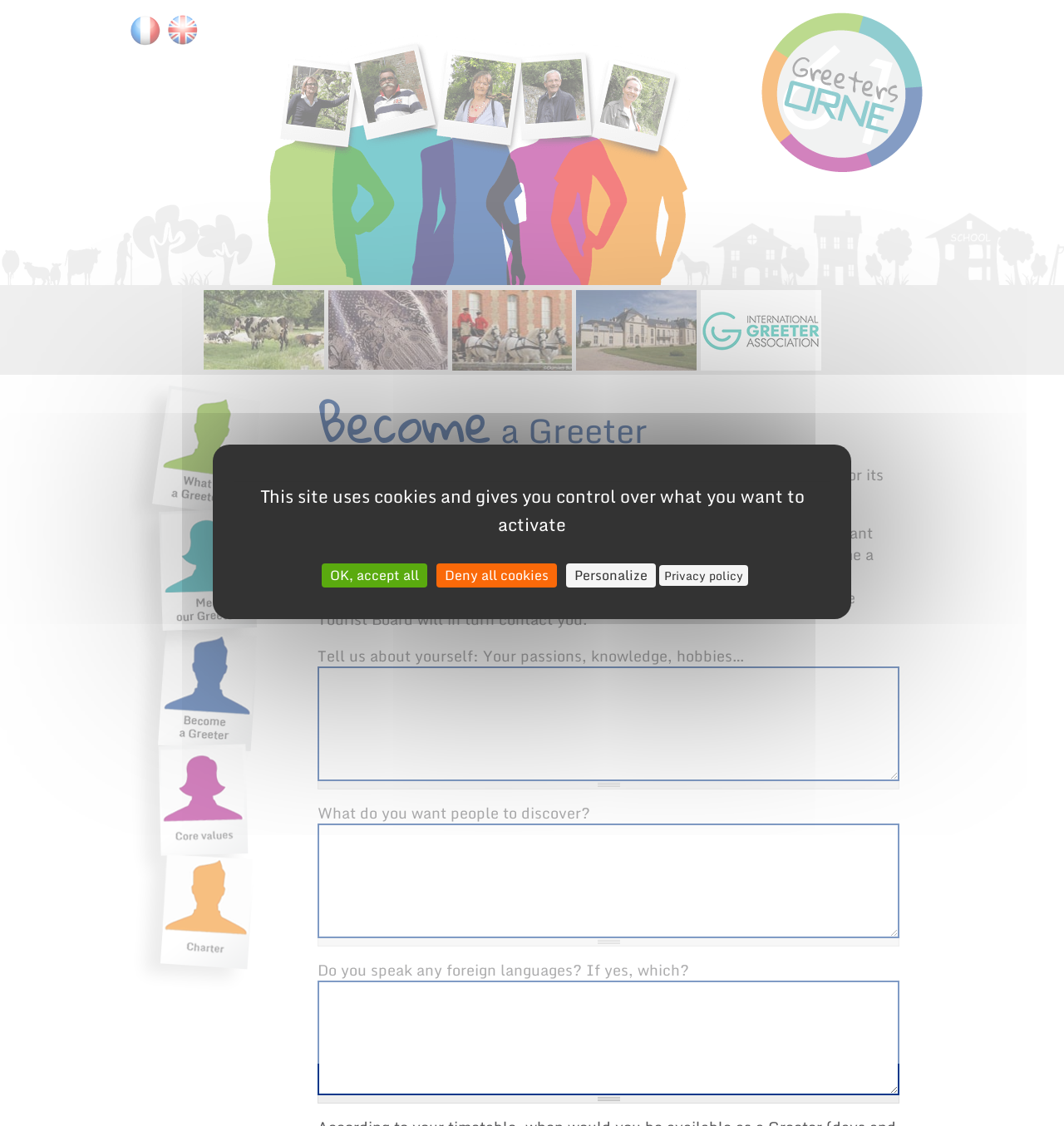What is the purpose of the questionnaire on this webpage?
We need a detailed and exhaustive answer to the question. Please elaborate.

The questionnaire on this webpage appears to be an application form for those interested in becoming a Greeter, where they can provide information about themselves, their passions, and what they want to share with others.